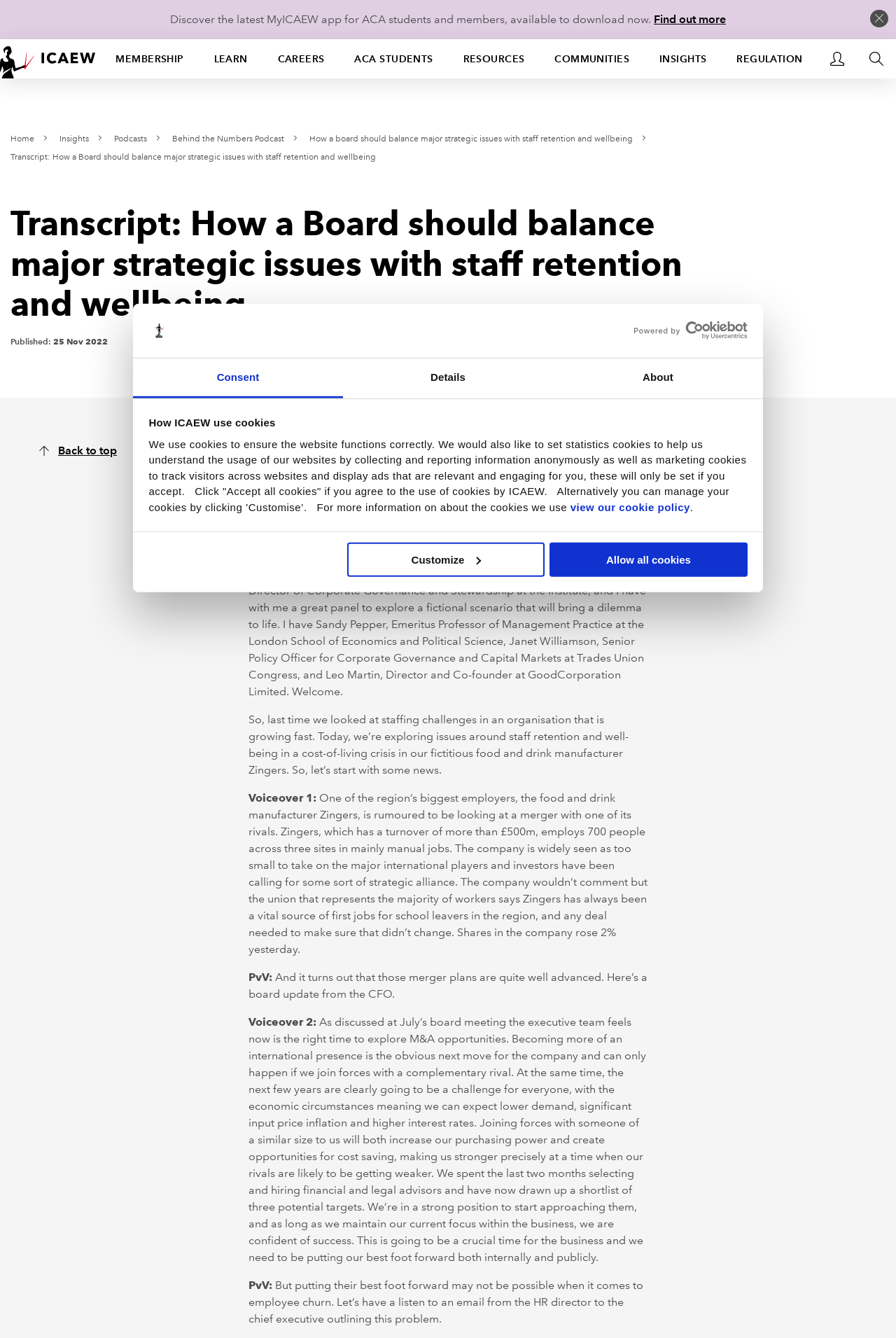Please locate the UI element described by "view our cookie policy" and provide its bounding box coordinates.

[0.637, 0.375, 0.77, 0.383]